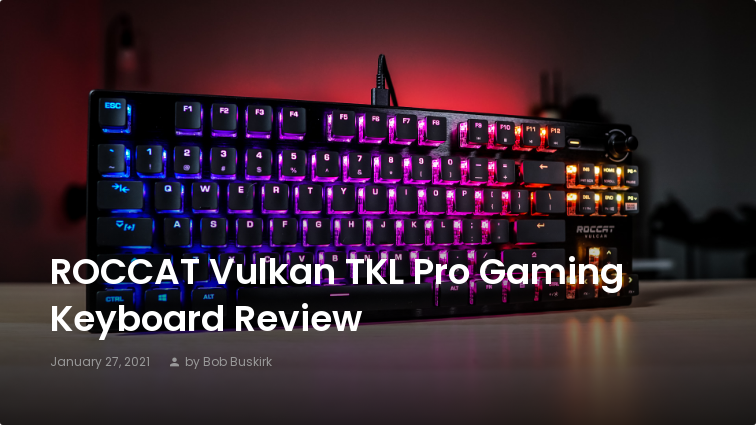Describe the image thoroughly.

The image showcases the ROCCAT Vulkan TKL Pro Gaming Keyboard, a mechanical keyboard designed specifically for gamers. Featuring a sleek and compact tenkeyless design, it is illuminated by vibrant RGB lighting that transitions between blue, purple, and orange hues. This aesthetic not only enhances the gaming experience but also adds a modern touch to any setup. Displayed prominently in the image, the keyboard highlights its tactile key switches and customizable key functions, making it a favored choice for both competitive and casual gaming. The review of this product, authored by Bob Buskirk, was published on January 27, 2021, emphasizing the keyboard's ergonomic features and its space-saving advantages in gaming environments.